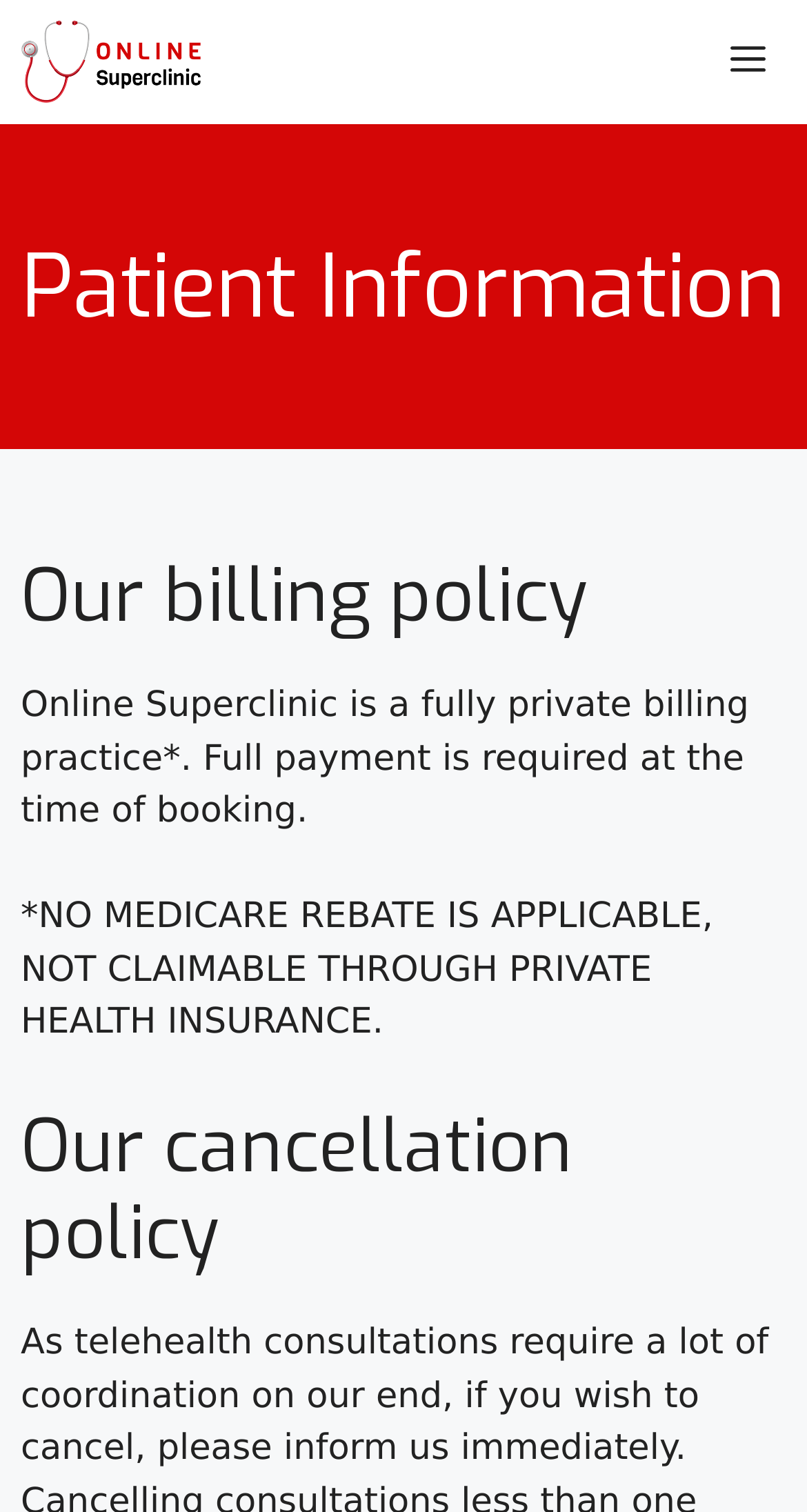Respond with a single word or phrase to the following question: What is the cancellation policy section title on the webpage?

Our cancellation policy